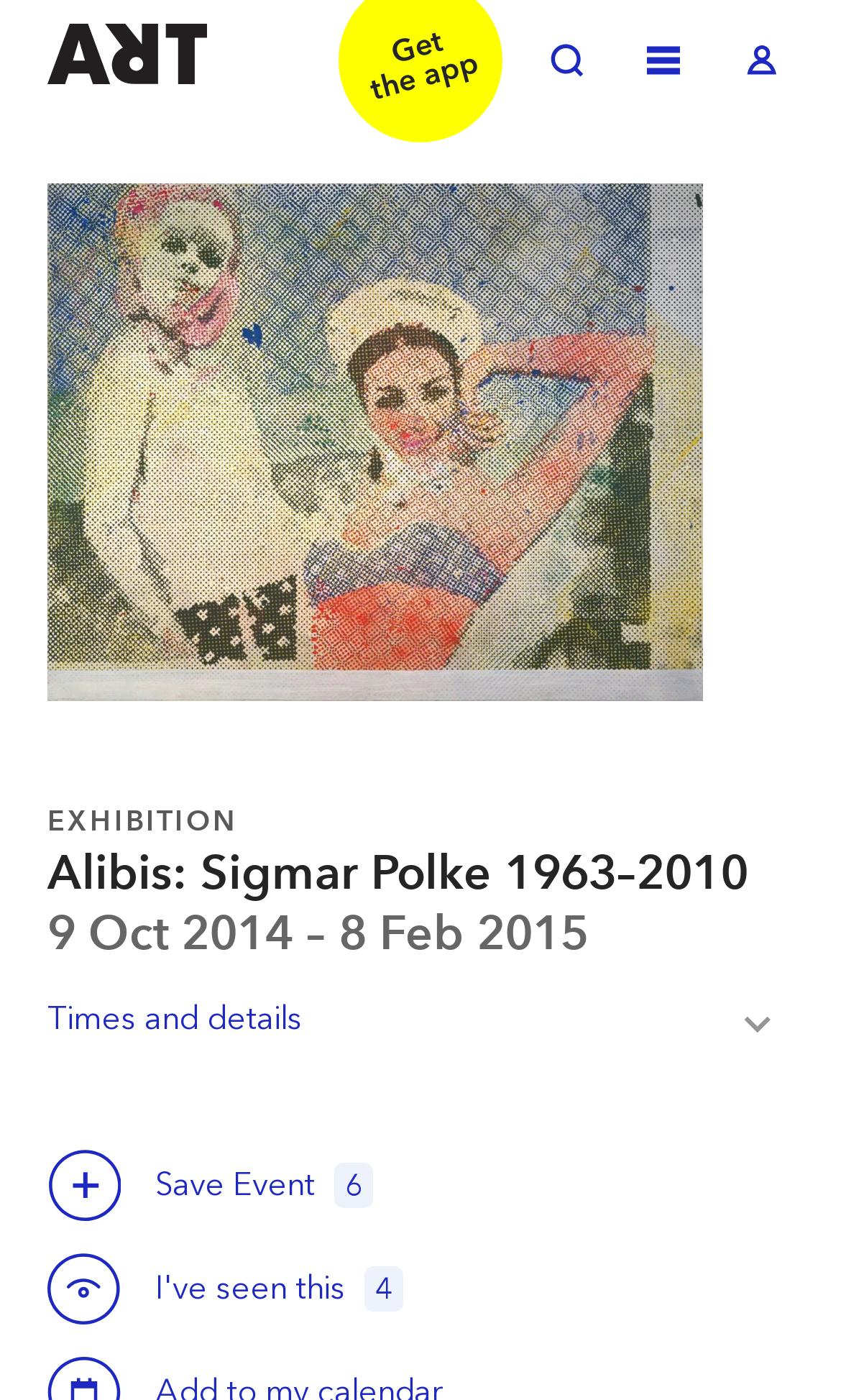Based on the element description "Toggle Search", predict the bounding box coordinates of the UI element.

[0.636, 0.022, 0.713, 0.068]